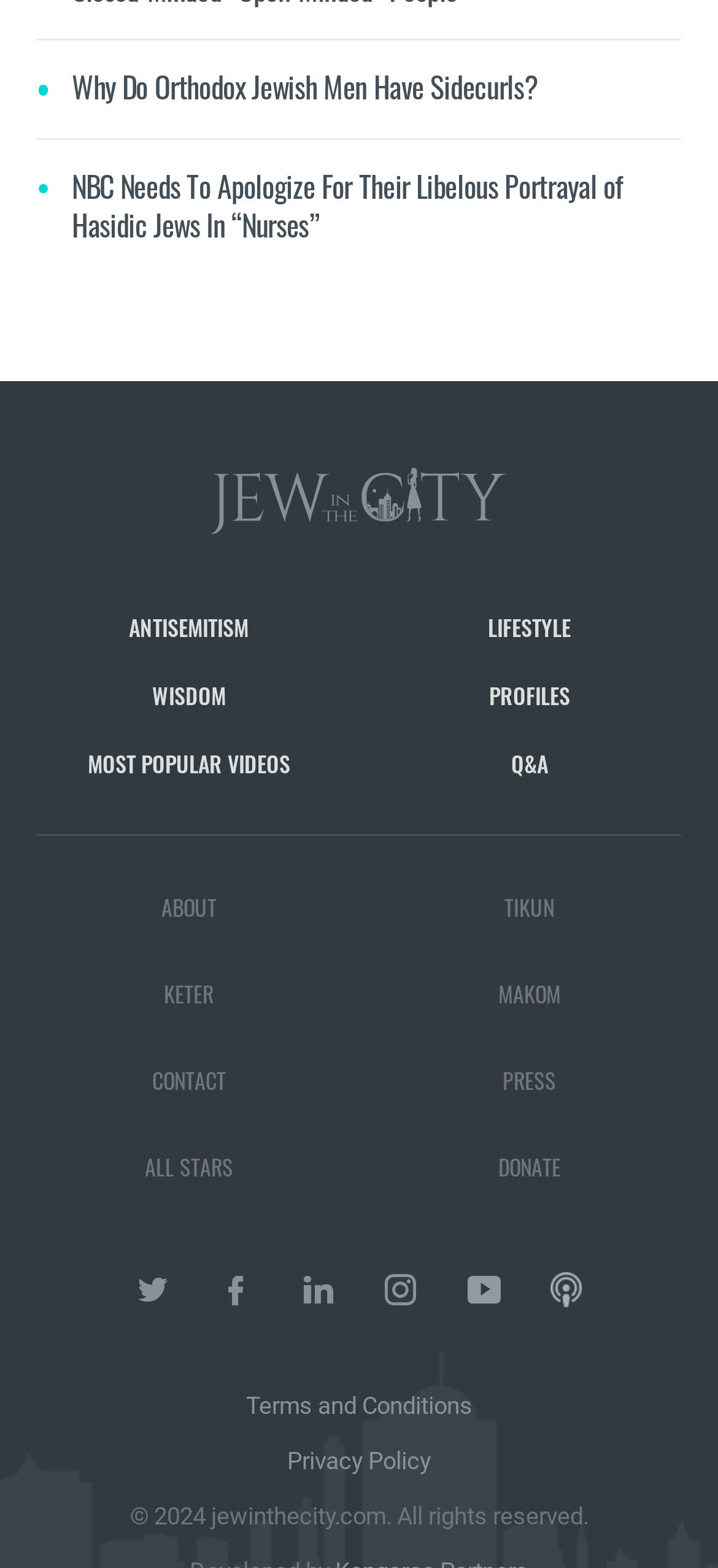What is the purpose of the 'Terms and Conditions' link?
Provide a detailed and well-explained answer to the question.

The 'Terms and Conditions' link is likely provided to allow users to view the terms and conditions of using the website, which outlines the rules and guidelines for using the site.